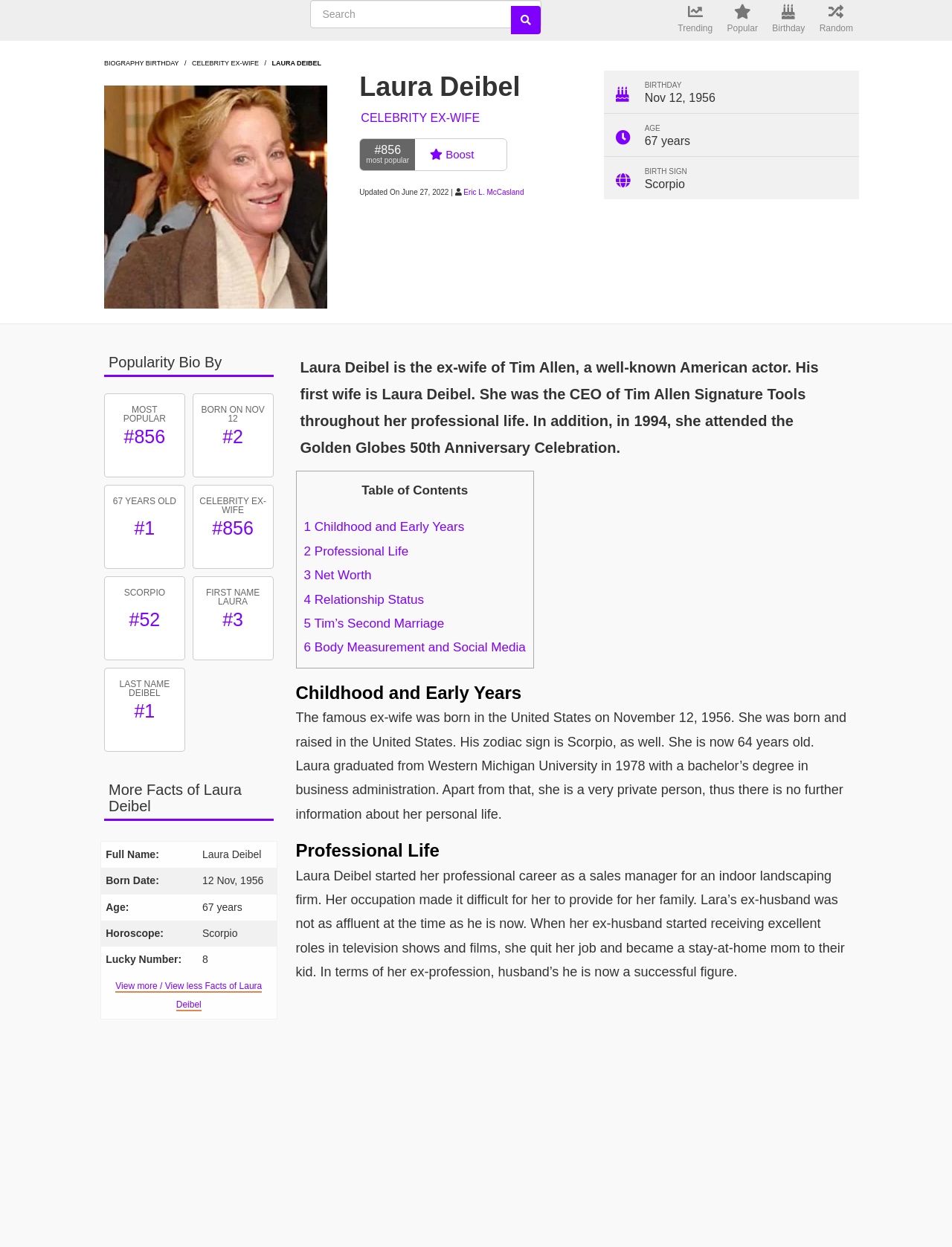Please find the bounding box coordinates of the element that must be clicked to perform the given instruction: "View more facts of Laura Deibel". The coordinates should be four float numbers from 0 to 1, i.e., [left, top, right, bottom].

[0.121, 0.787, 0.275, 0.811]